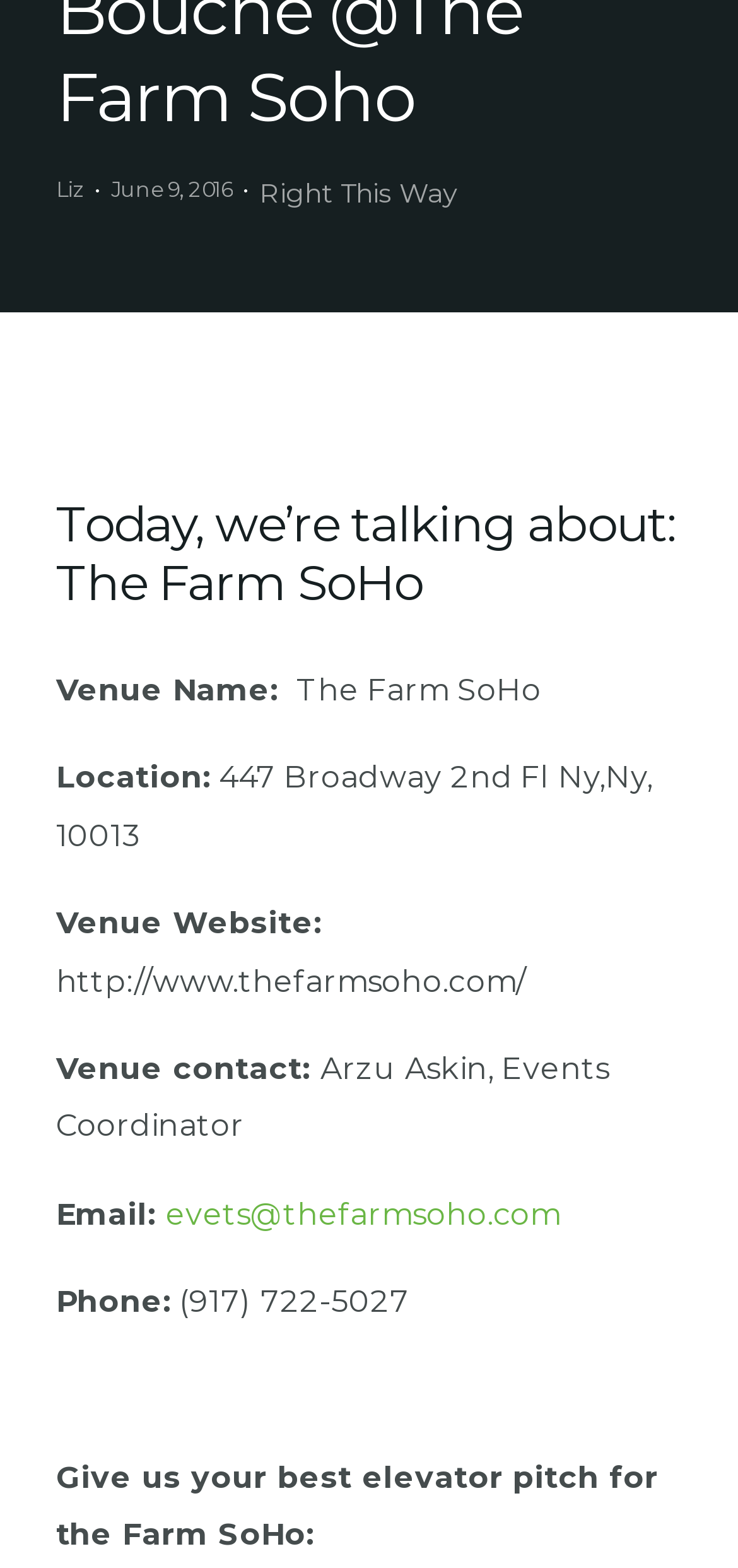Determine the bounding box coordinates of the UI element described below. Use the format (top-left x, top-left y, bottom-right x, bottom-right y) with floating point numbers between 0 and 1: Blog

[0.05, 0.152, 0.95, 0.23]